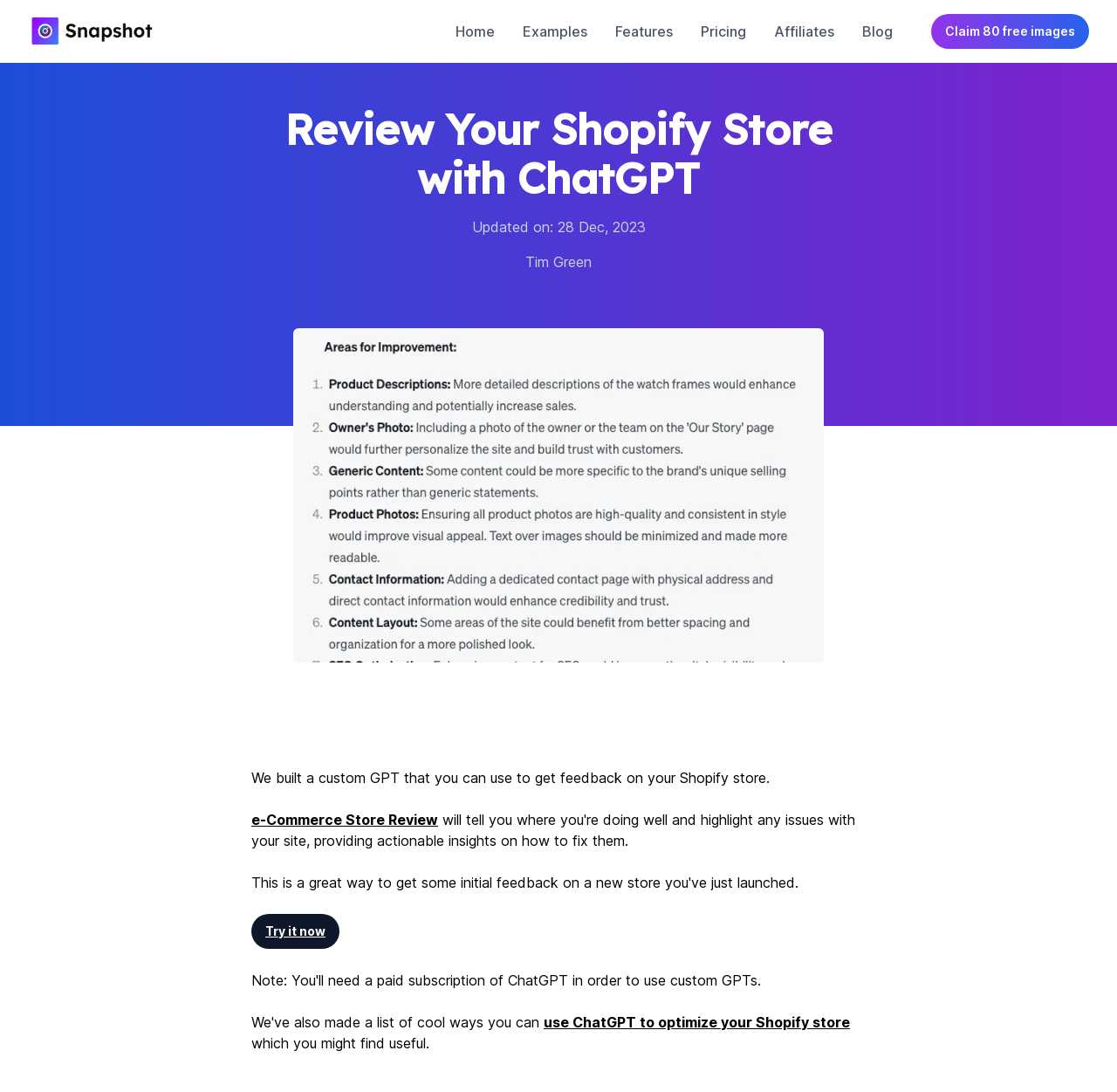Given the description of a UI element: "Try SnapshotClaim 80 free images", identify the bounding box coordinates of the matching element in the webpage screenshot.

[0.834, 0.013, 0.975, 0.045]